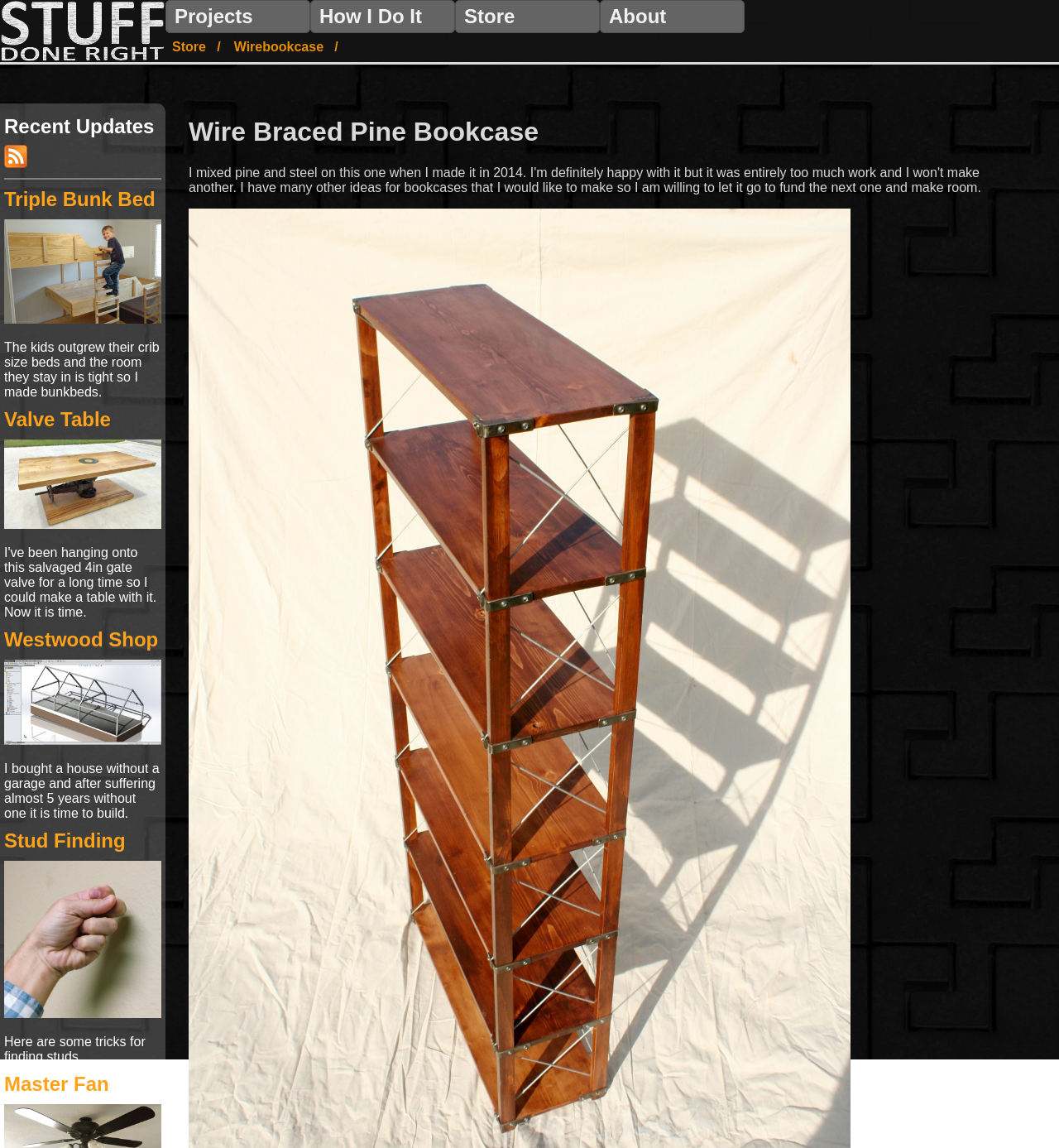Please specify the bounding box coordinates for the clickable region that will help you carry out the instruction: "Click on the Projects link".

[0.157, 0.001, 0.292, 0.028]